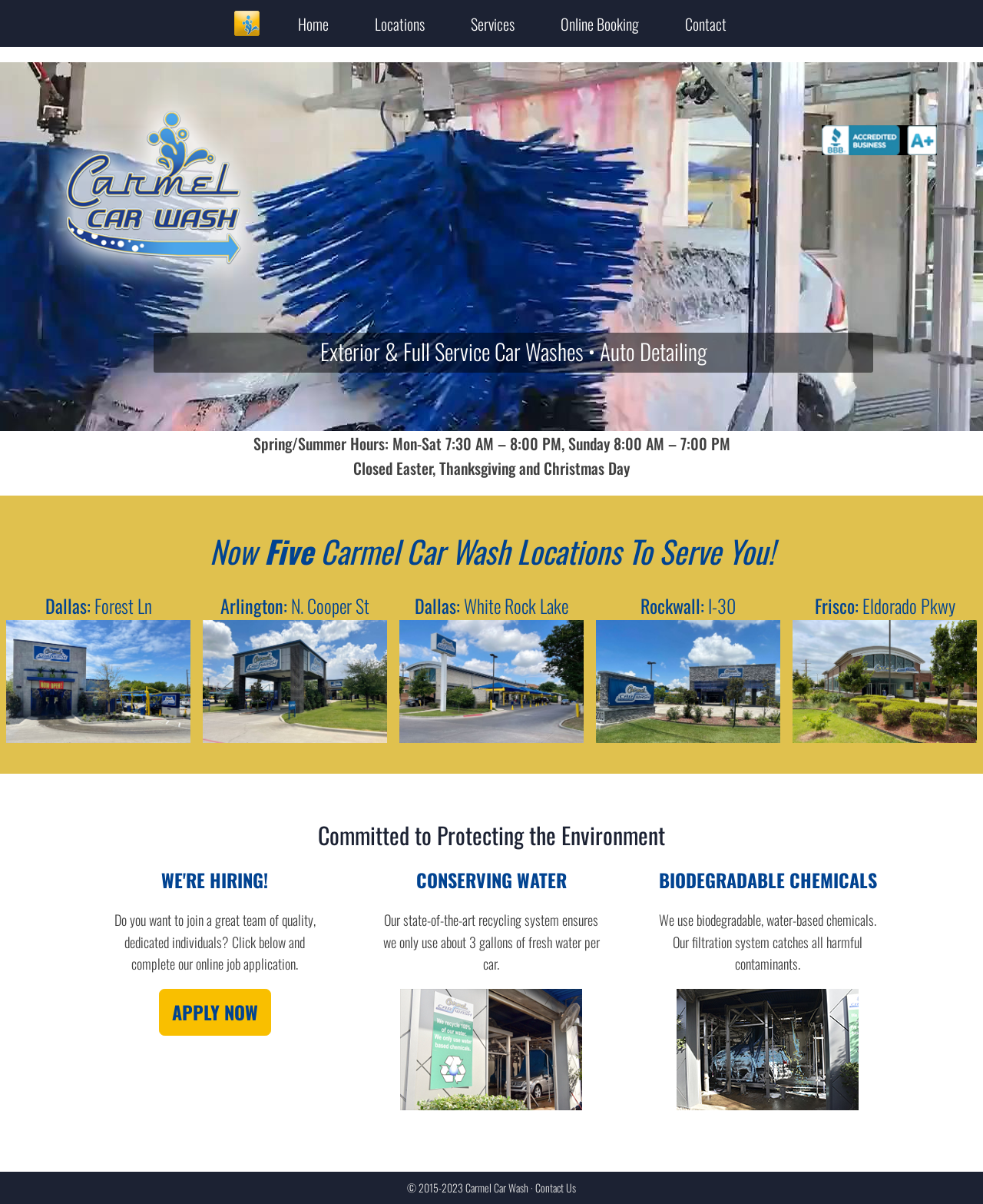Highlight the bounding box coordinates of the element that should be clicked to carry out the following instruction: "Contact us". The coordinates must be given as four float numbers ranging from 0 to 1, i.e., [left, top, right, bottom].

[0.673, 0.009, 0.762, 0.03]